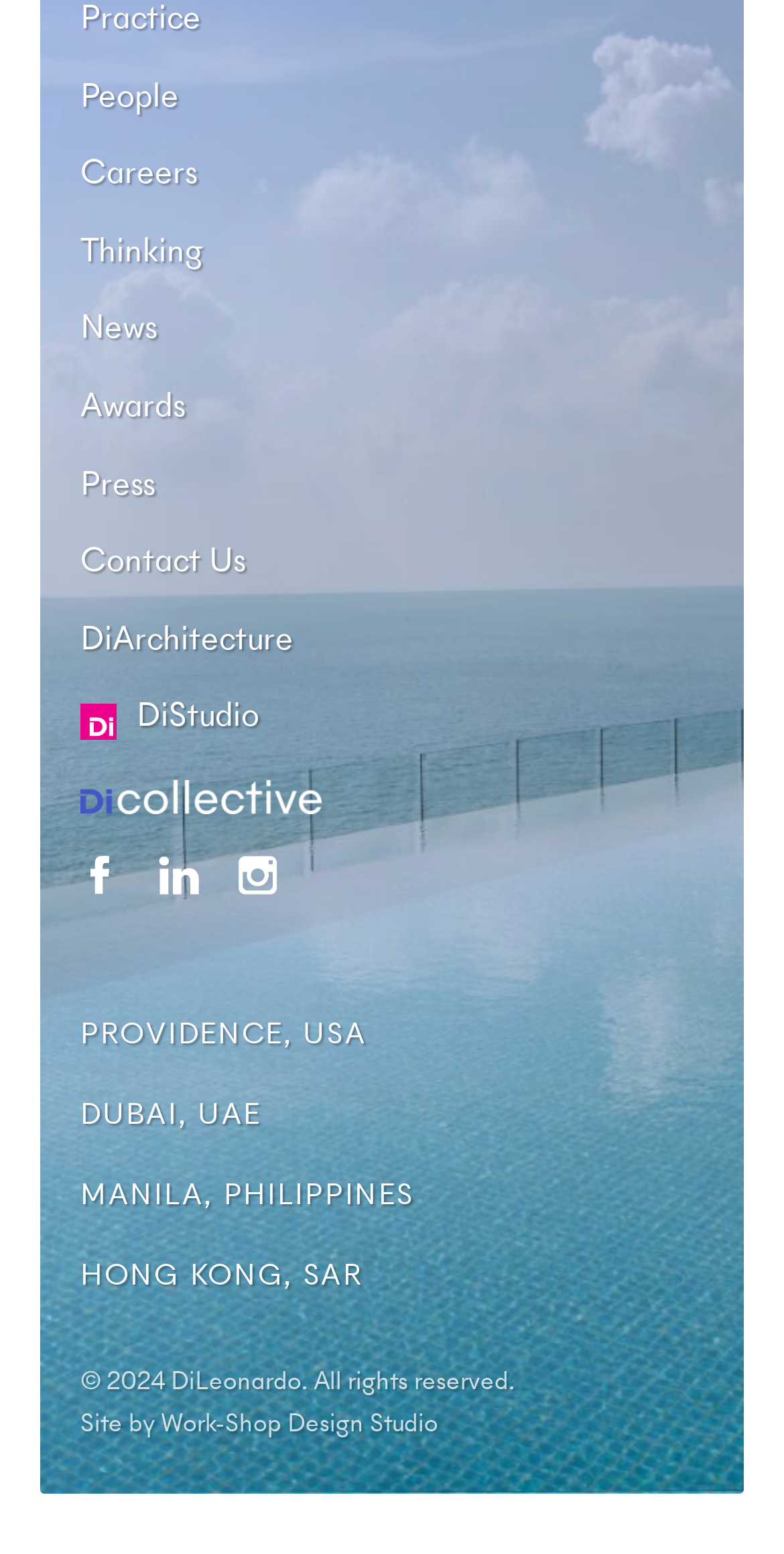Using the element description Hong Kong, SAR, predict the bounding box coordinates for the UI element. Provide the coordinates in (top-left x, top-left y, bottom-right x, bottom-right y) format with values ranging from 0 to 1.

[0.103, 0.792, 0.463, 0.843]